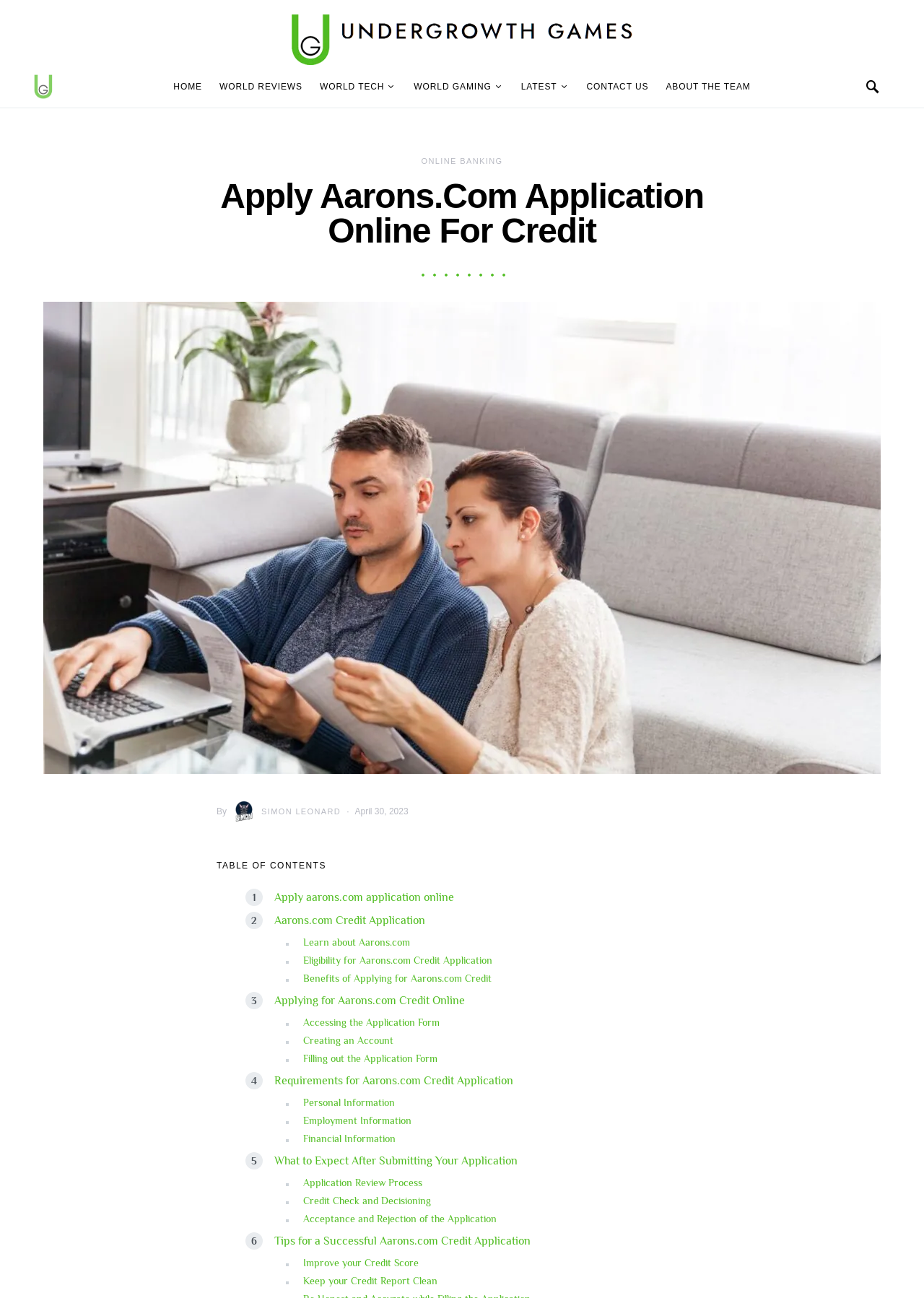Determine the bounding box coordinates of the clickable element to achieve the following action: 'Click on the 'Apply aarons.com application online' link'. Provide the coordinates as four float values between 0 and 1, formatted as [left, top, right, bottom].

[0.047, 0.409, 0.953, 0.418]